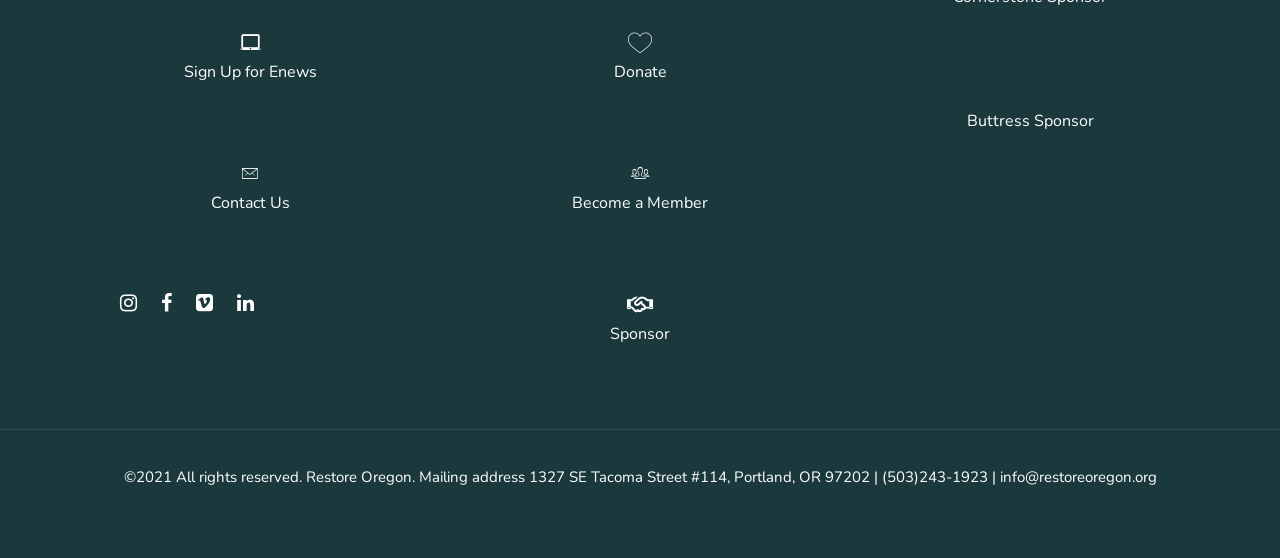Using the element description Contact Us, predict the bounding box coordinates for the UI element. Provide the coordinates in (top-left x, top-left y, bottom-right x, bottom-right y) format with values ranging from 0 to 1.

[0.139, 0.263, 0.251, 0.408]